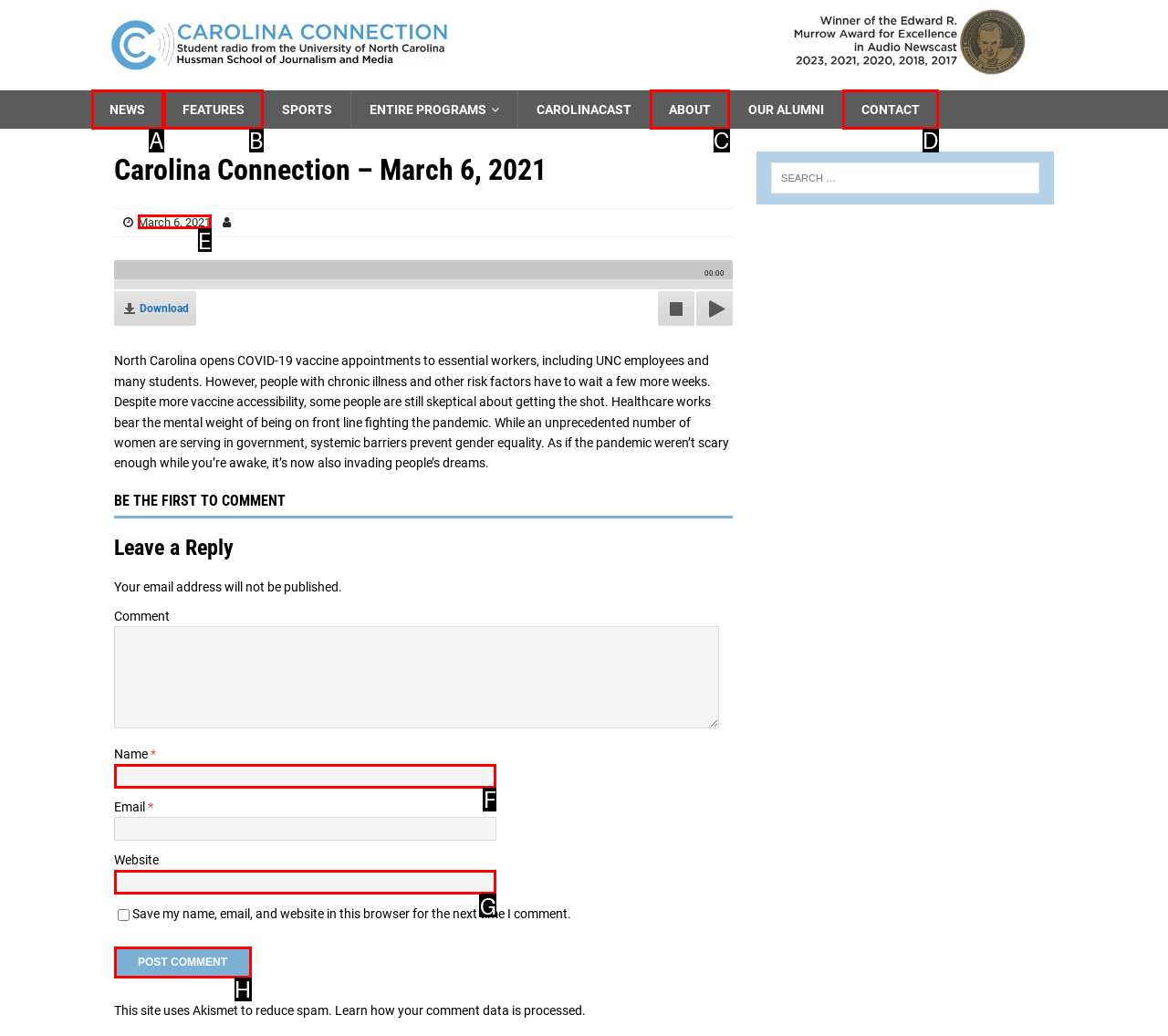Indicate the HTML element to be clicked to accomplish this task: Click on Verified by Visa Respond using the letter of the correct option.

None